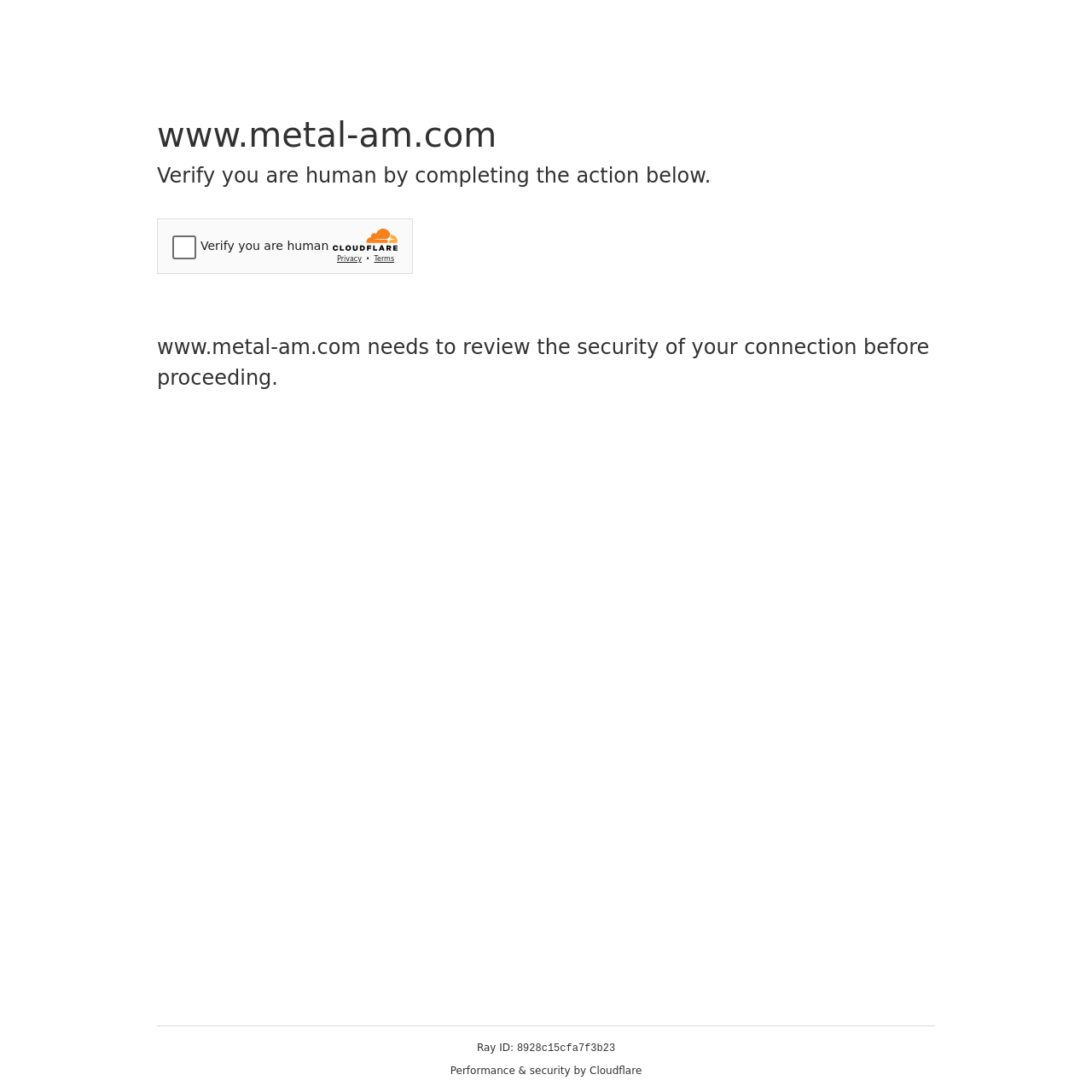What is the website being accessed?
Using the image, give a concise answer in the form of a single word or short phrase.

www.metal-am.com